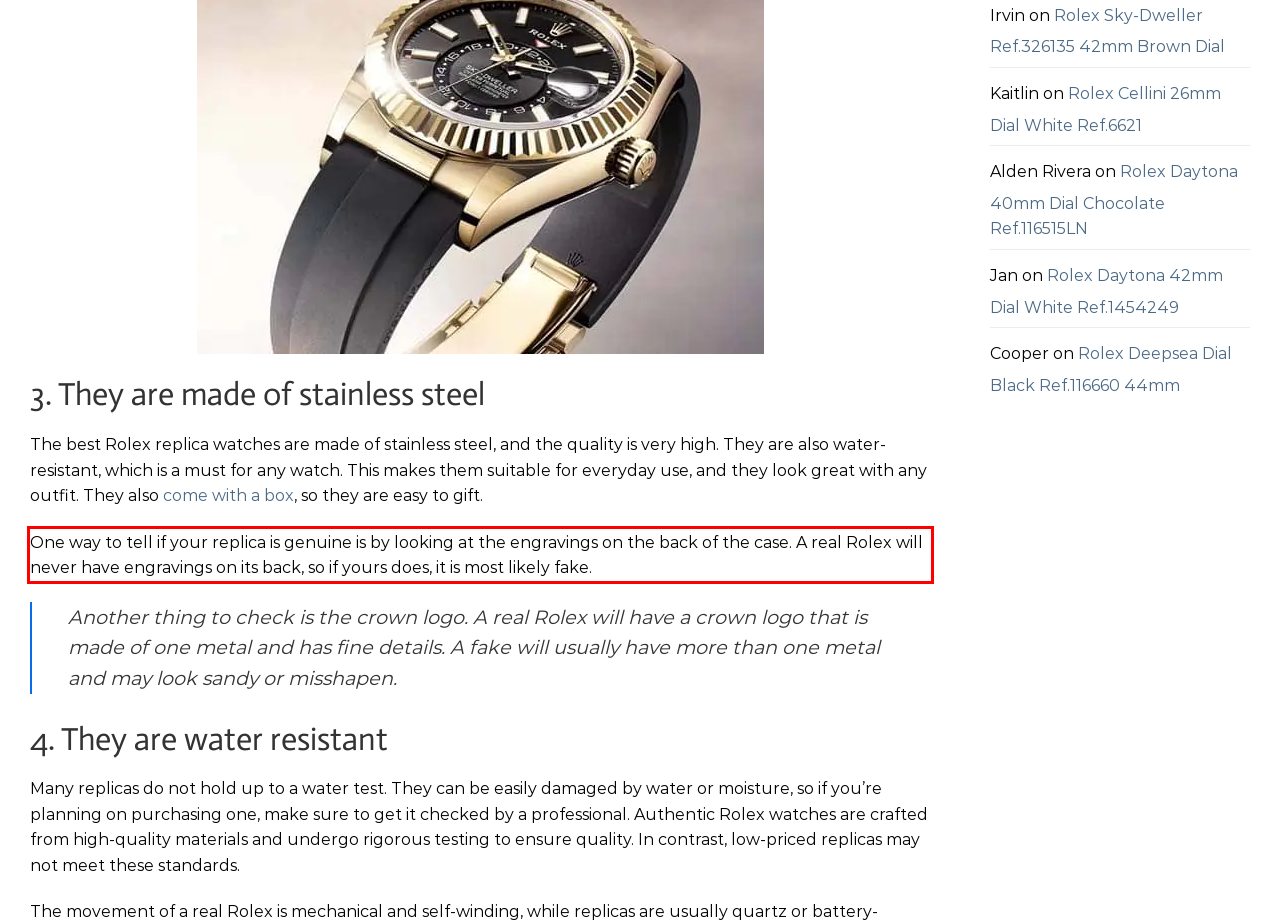Given a screenshot of a webpage with a red bounding box, please identify and retrieve the text inside the red rectangle.

One way to tell if your replica is genuine is by looking at the engravings on the back of the case. A real Rolex will never have engravings on its back, so if yours does, it is most likely fake.